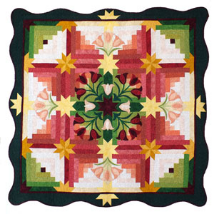Respond with a single word or phrase:
What award did the quilt win in 2014?

1st Place in the Jinny Beyer National Quilt Challenge